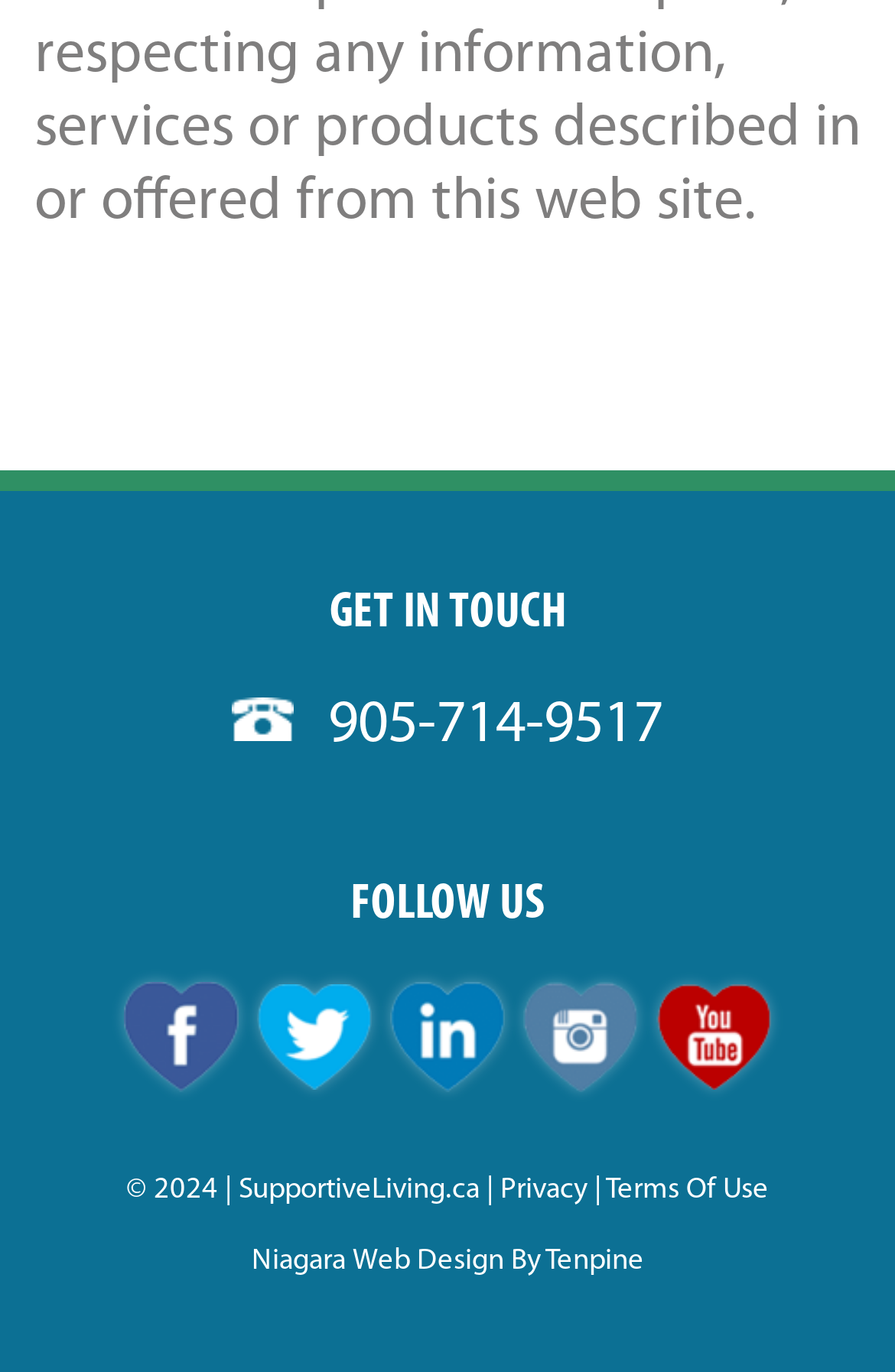Please identify the bounding box coordinates of the clickable area that will fulfill the following instruction: "Follow on Facebook". The coordinates should be in the format of four float numbers between 0 and 1, i.e., [left, top, right, bottom].

[0.138, 0.715, 0.267, 0.796]